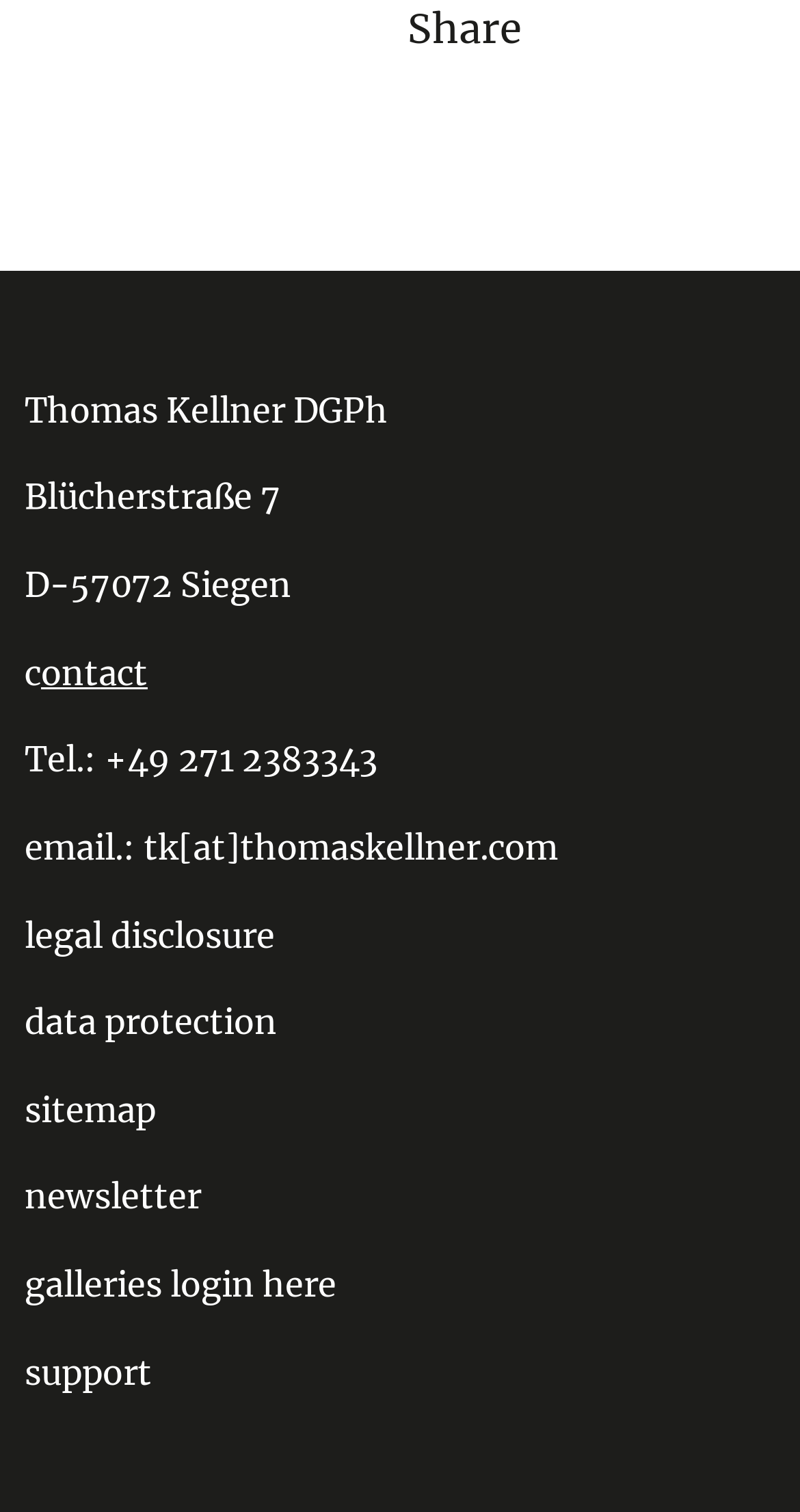Using the provided element description: "legal disclosure", identify the bounding box coordinates. The coordinates should be four floats between 0 and 1 in the order [left, top, right, bottom].

[0.031, 0.605, 0.344, 0.632]